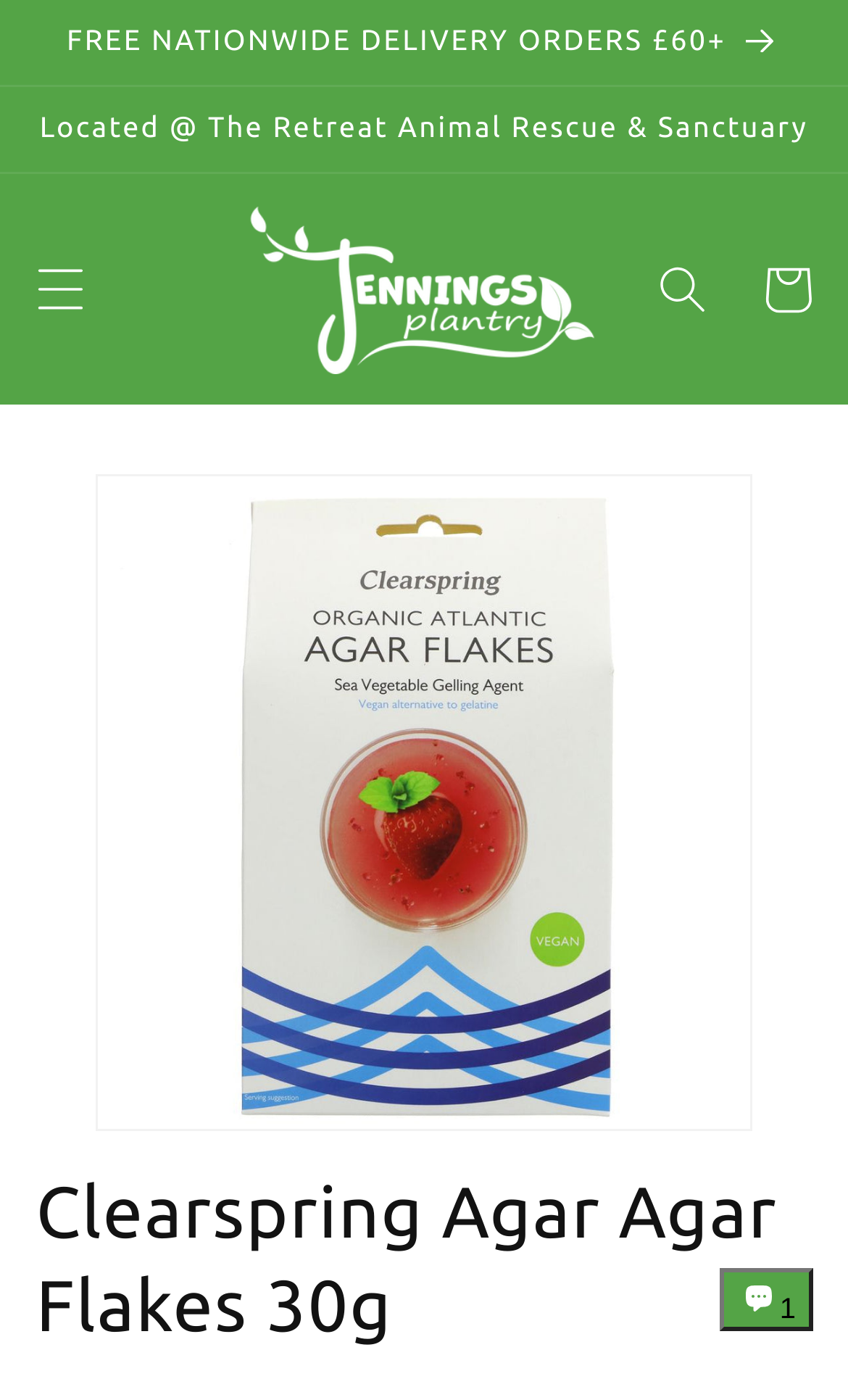Please find and generate the text of the main header of the webpage.

Clearspring Agar Agar Flakes 30g